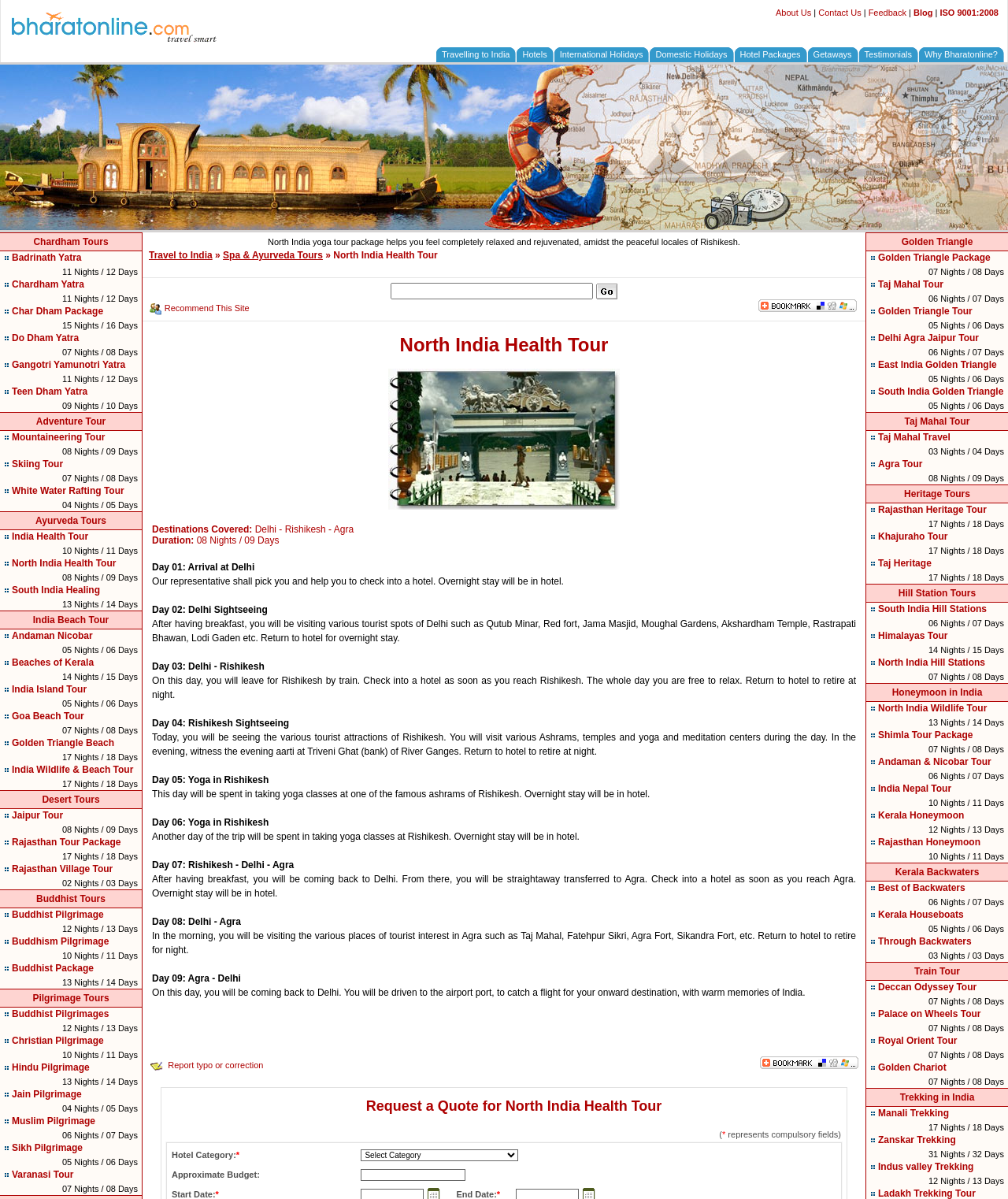What is the name of the website?
Please use the image to provide a one-word or short phrase answer.

BharatOnline